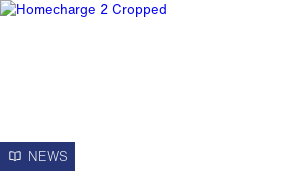Provide a brief response to the question below using a single word or phrase: 
What type of energy usage is being promoted?

Greener energy